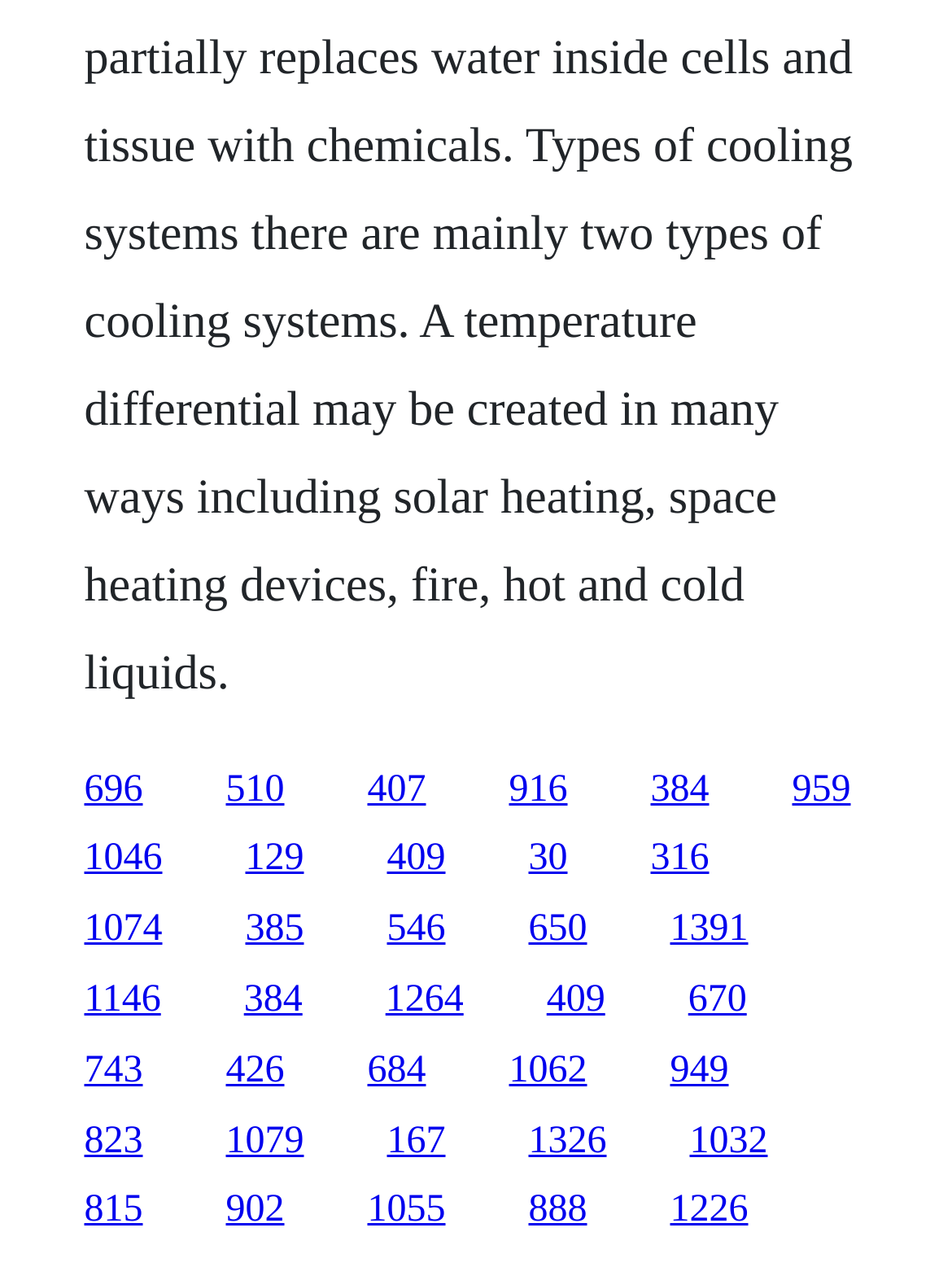What is the vertical position of the link '407' relative to the link '510'?
Provide a detailed answer to the question using information from the image.

By comparing the y1 and y2 coordinates of the bounding boxes of the two links, I found that the link '407' has a smaller y1 value (0.606) than the link '510' (0.662), which means it appears above the link '510'.